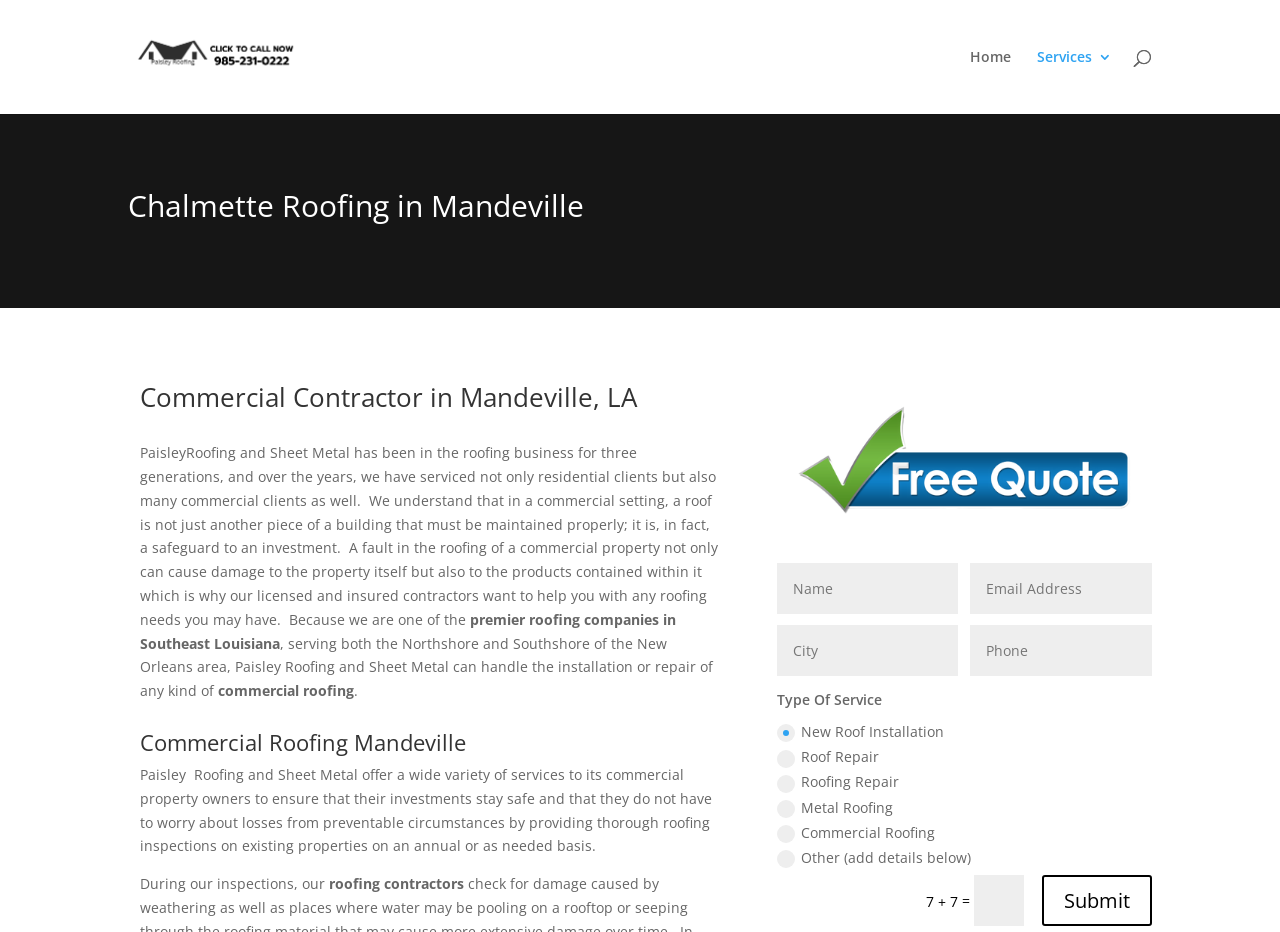Determine the bounding box coordinates for the region that must be clicked to execute the following instruction: "Search for something".

[0.1, 0.0, 0.9, 0.001]